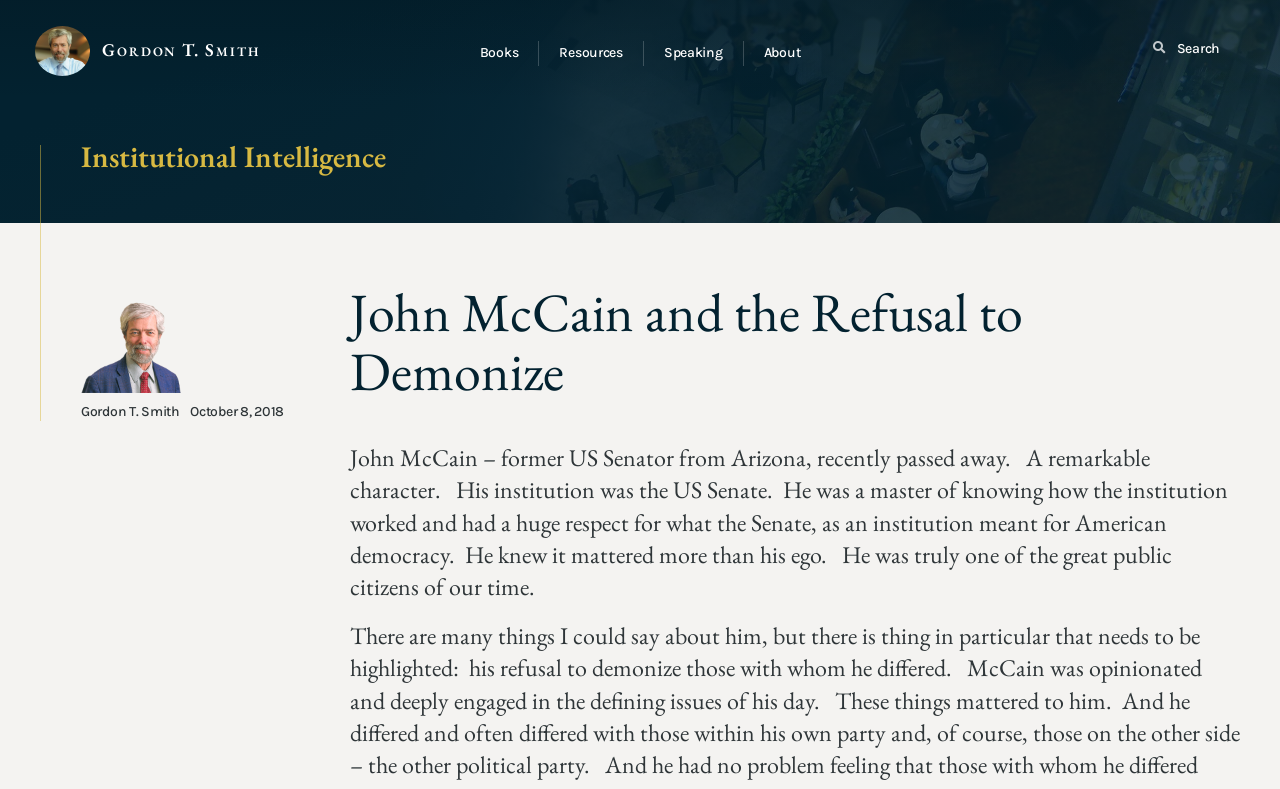What is the name of the author?
Please use the image to provide an in-depth answer to the question.

The author's name can be found in the top-left corner of the webpage, where it says 'Gordon T. Smith' next to a small image of the author.